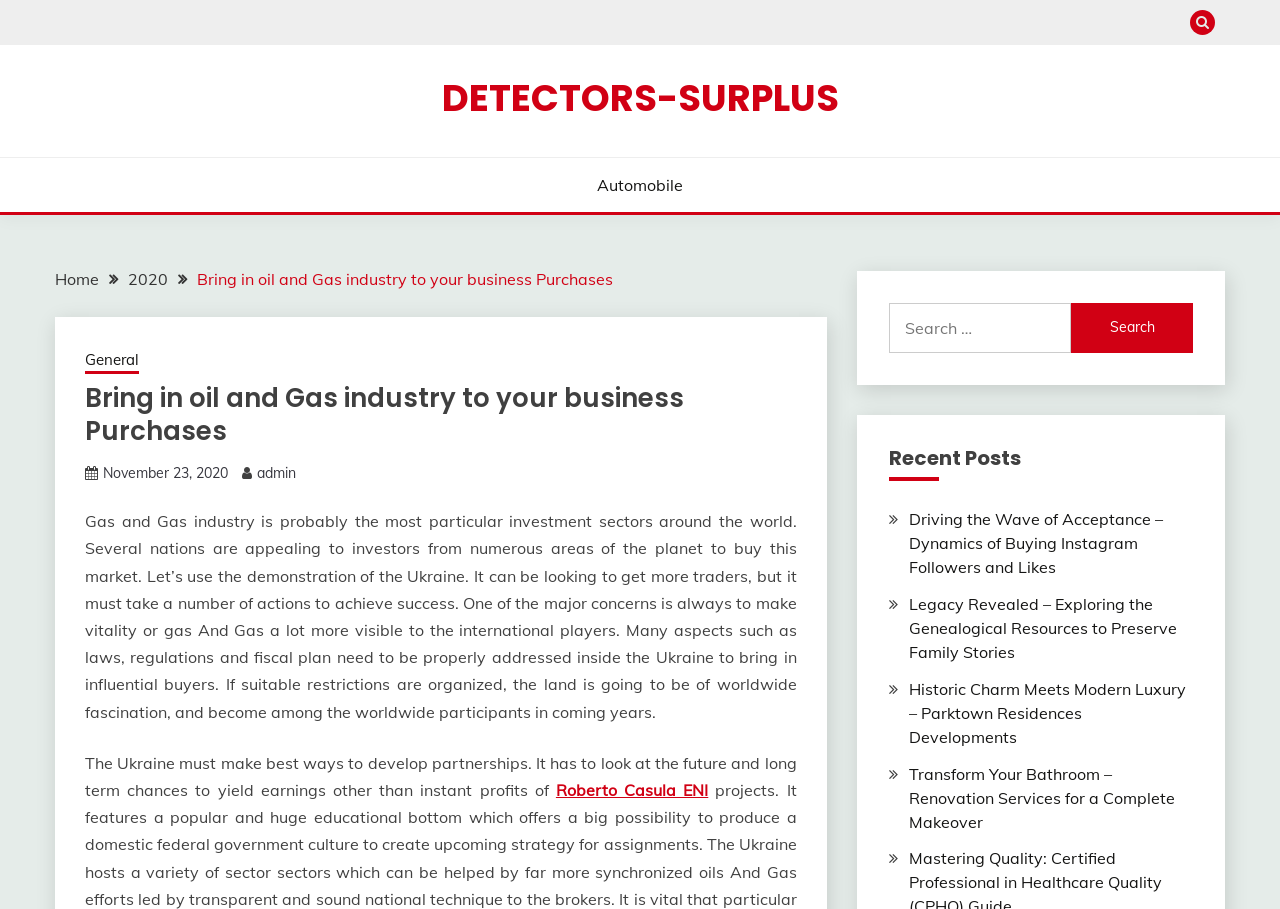Reply to the question below using a single word or brief phrase:
What is the main topic of the webpage?

Oil and Gas industry